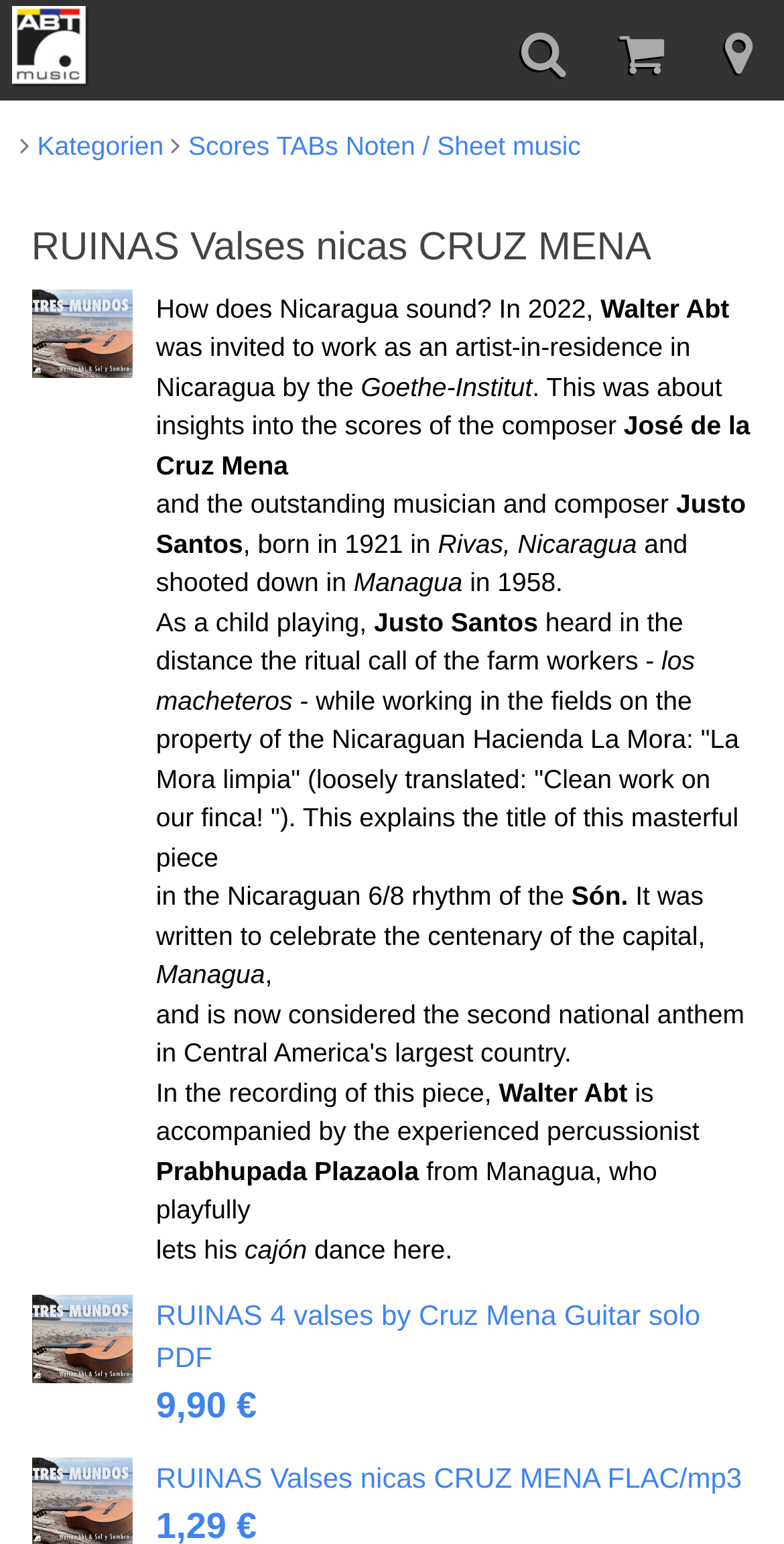What is the name of the hacienda where Justo Santos heard the ritual call of the farm workers?
Provide a fully detailed and comprehensive answer to the question.

I found the answer by reading the text on the webpage, which mentions 'the property of the Nicaraguan Hacienda La Mora' as the place where Justo Santos heard the ritual call of the farm workers.